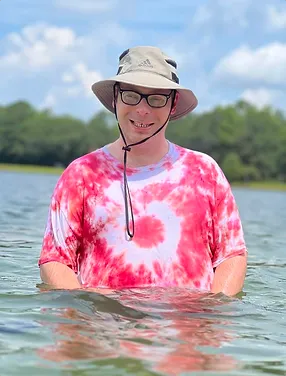Describe the important features and context of the image with as much detail as possible.

The image captures a young adult standing in shallow water with a tranquil, natural backdrop featuring lush greenery and a bright blue sky dotted with fluffy clouds. He is wearing a vibrant tie-dye shirt in shades of red and white, which adds a playful touch to the scene. A light-colored, wide-brimmed hat protects him from the sun, and he sports glasses that reflect his cheerful demeanor. The water surrounding him appears calm, enhancing the serene and joyful atmosphere, suggesting a perfect day for outdoor activities. This image embodies a celebration of individual expression and the joys of community and inclusivity often associated with programs that support personal growth and development.